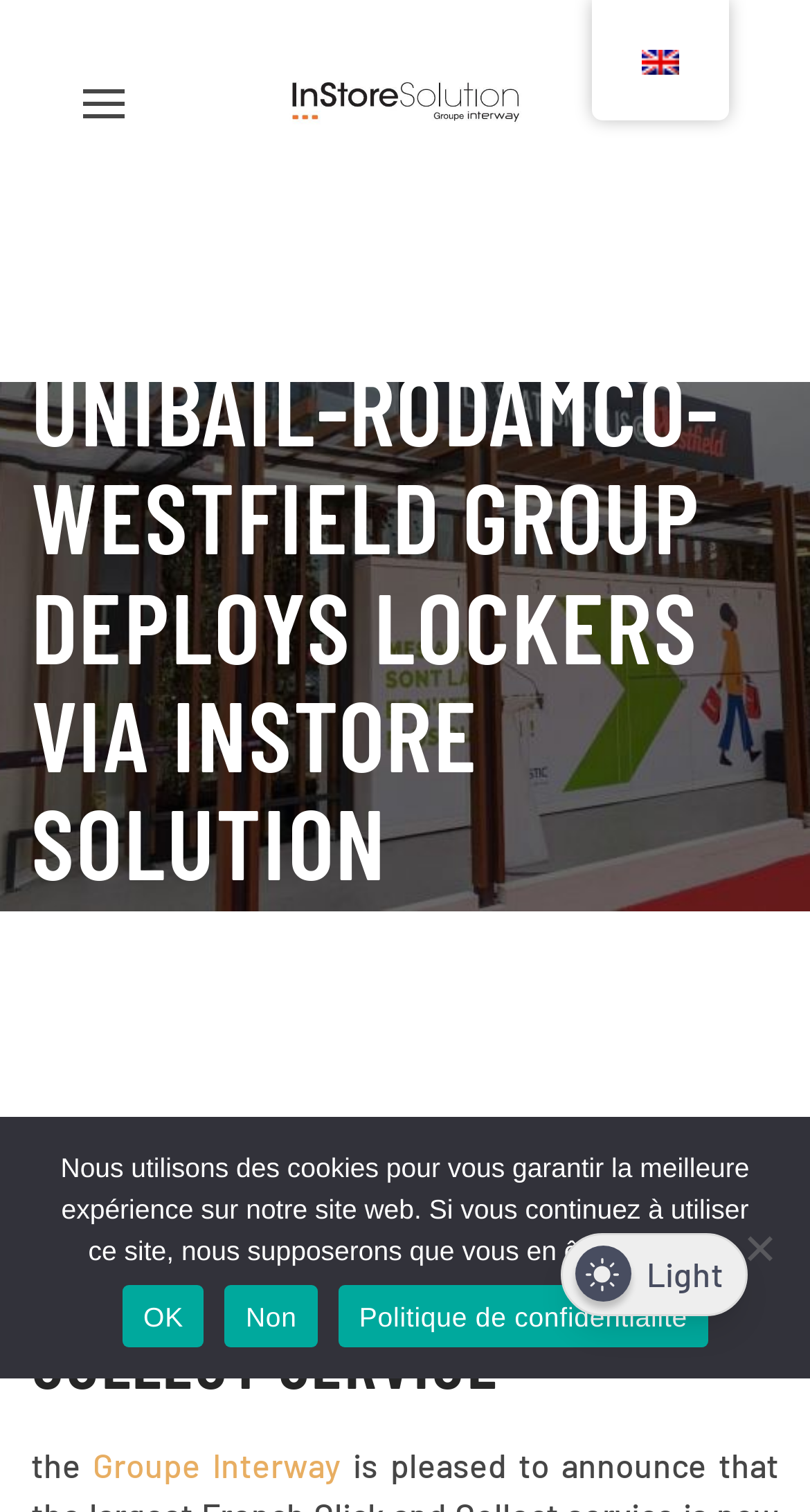Extract the bounding box coordinates of the UI element described: "Groupe Interway". Provide the coordinates in the format [left, top, right, bottom] with values ranging from 0 to 1.

[0.115, 0.955, 0.422, 0.982]